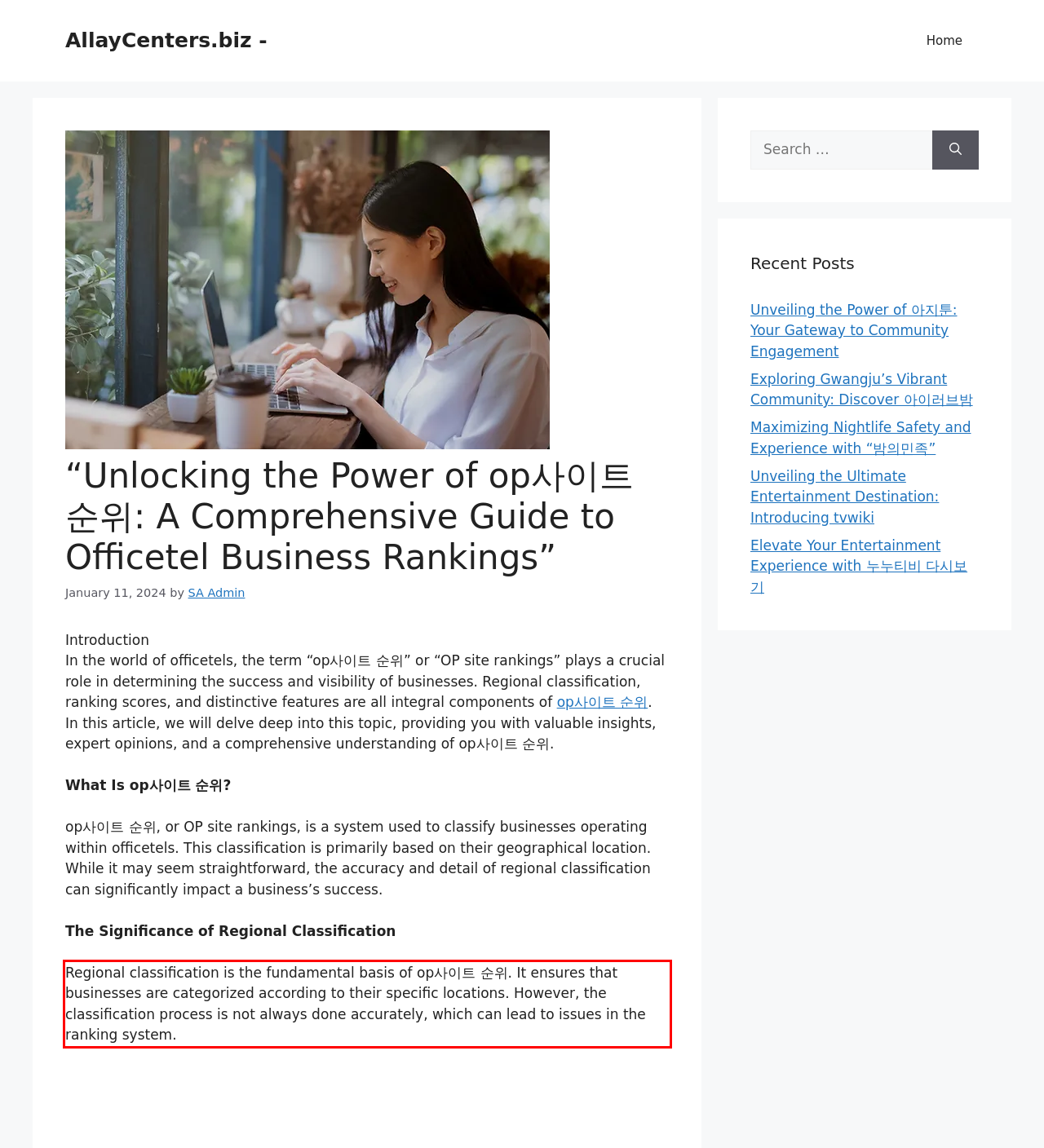You have a screenshot of a webpage where a UI element is enclosed in a red rectangle. Perform OCR to capture the text inside this red rectangle.

Regional classification is the fundamental basis of op사이트 순위. It ensures that businesses are categorized according to their specific locations. However, the classification process is not always done accurately, which can lead to issues in the ranking system.